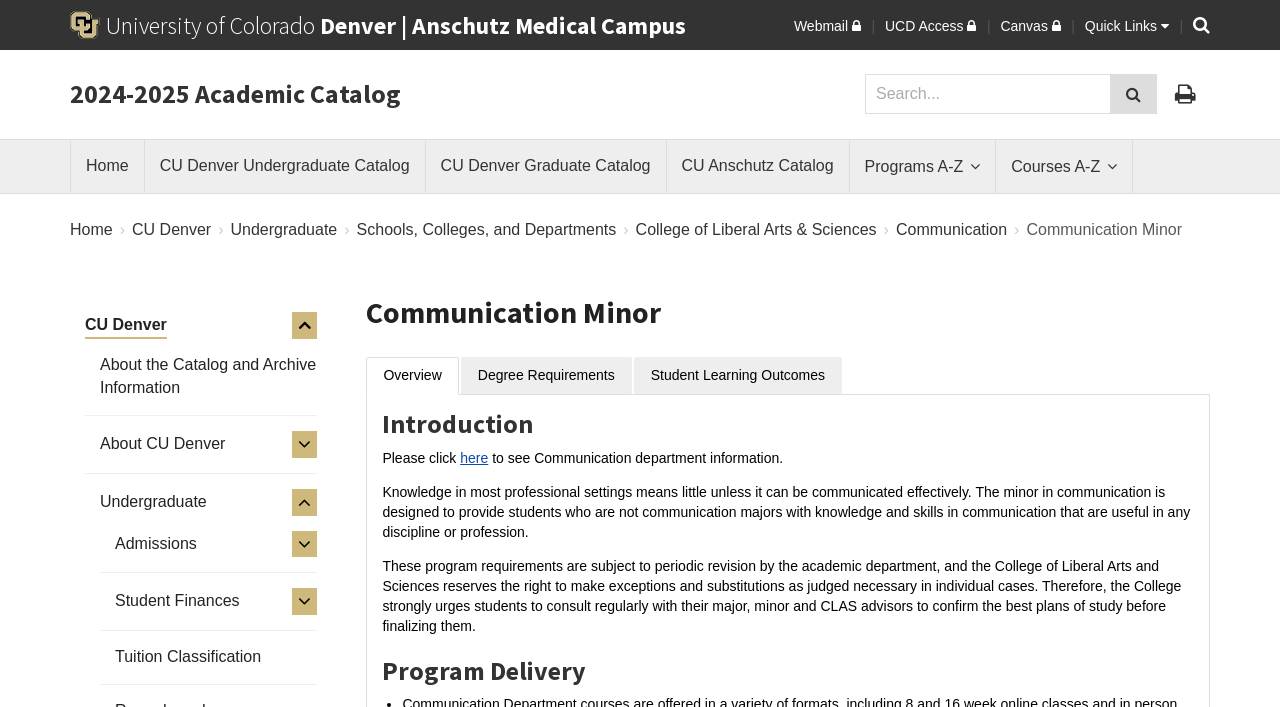What is the recommended action to see Communication department information?
Look at the screenshot and respond with one word or a short phrase.

Click here